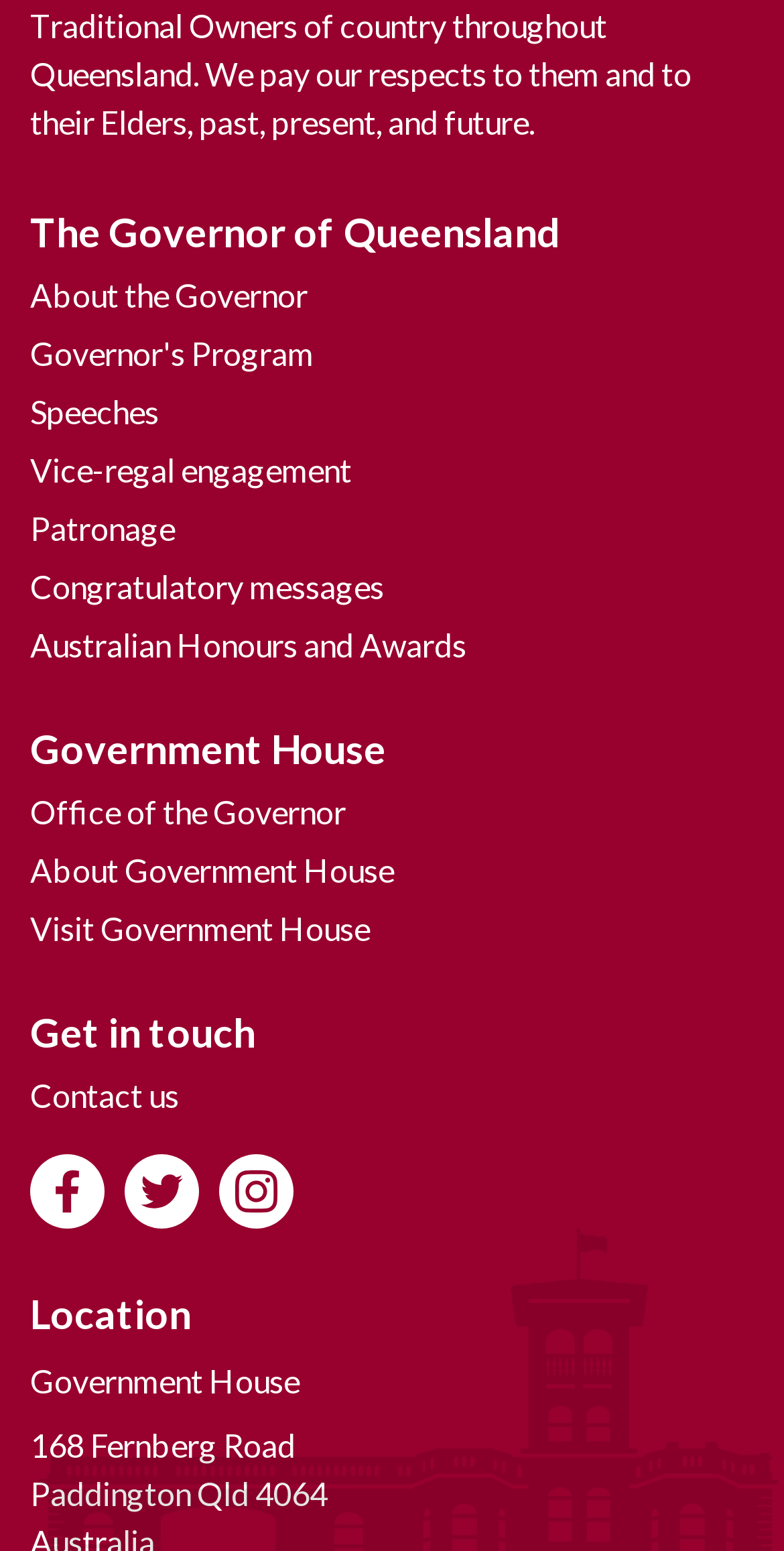Please identify the bounding box coordinates of the clickable region that I should interact with to perform the following instruction: "Contact the Governor". The coordinates should be expressed as four float numbers between 0 and 1, i.e., [left, top, right, bottom].

[0.038, 0.688, 0.228, 0.725]